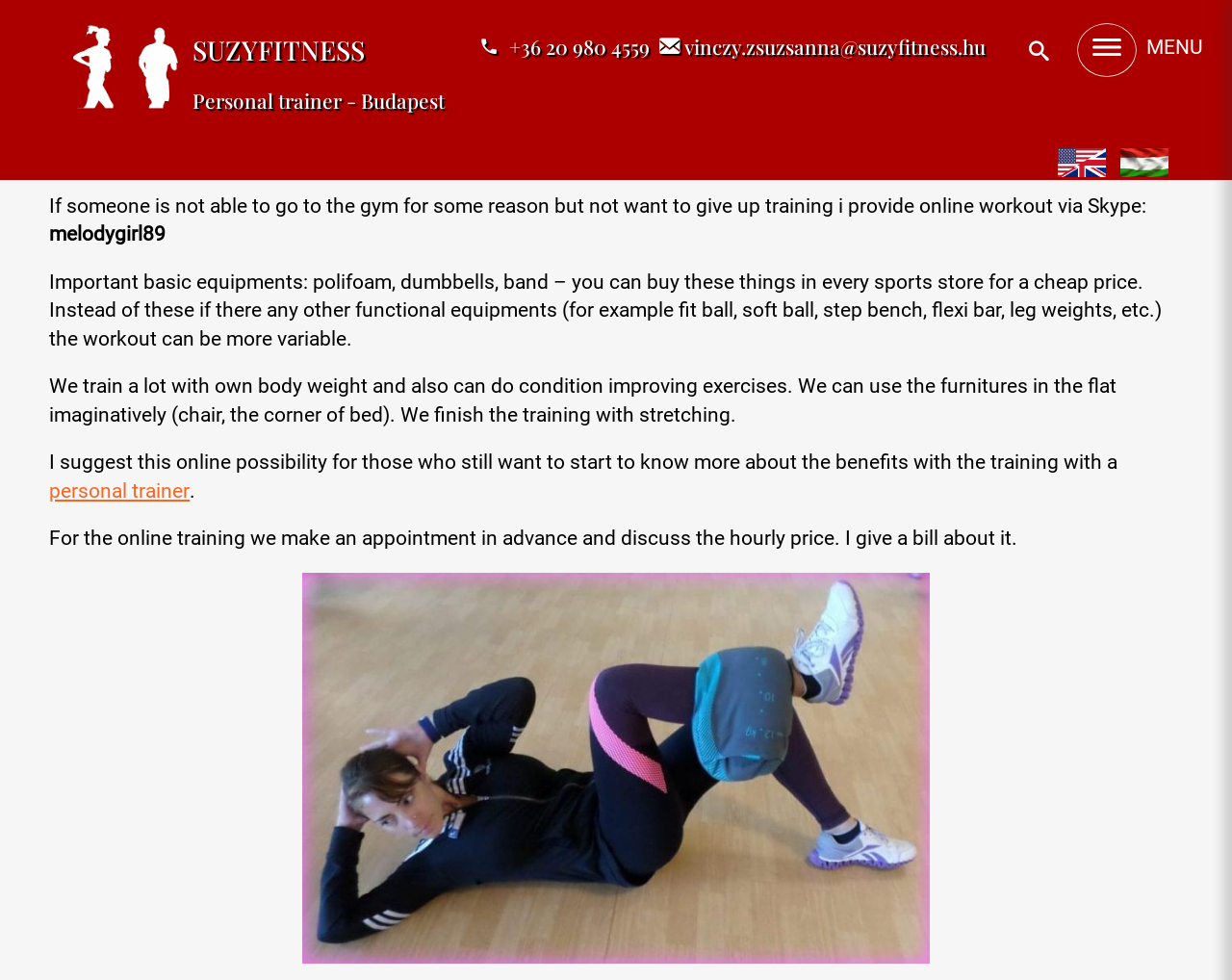Please identify the bounding box coordinates of the element's region that should be clicked to execute the following instruction: "Call the phone number". The bounding box coordinates must be four float numbers between 0 and 1, i.e., [left, top, right, bottom].

[0.389, 0.033, 0.527, 0.061]